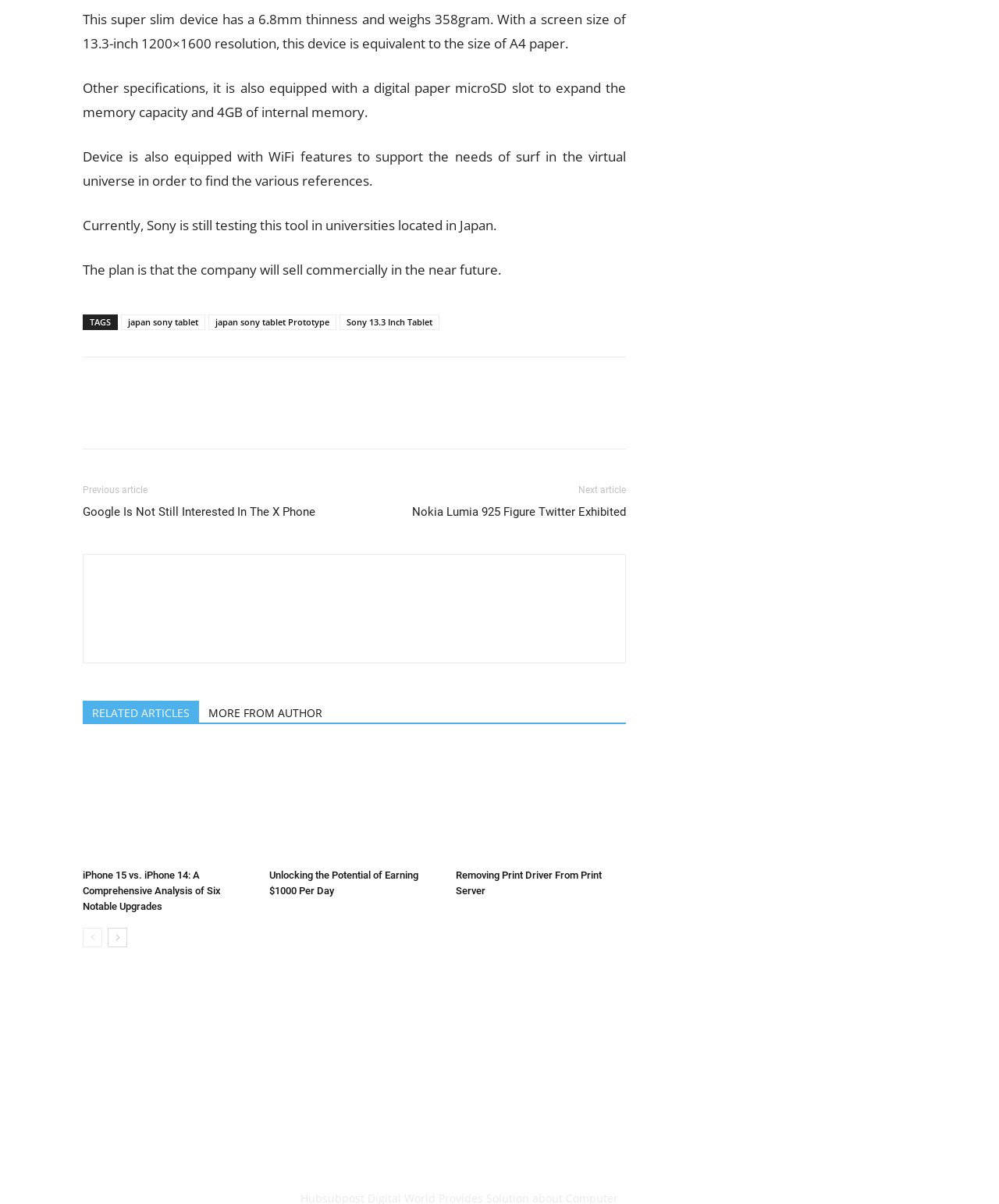Identify the bounding box coordinates for the region to click in order to carry out this instruction: "View 'iPhone 15 vs. iPhone 14'". Provide the coordinates using four float numbers between 0 and 1, formatted as [left, top, right, bottom].

[0.083, 0.619, 0.253, 0.716]